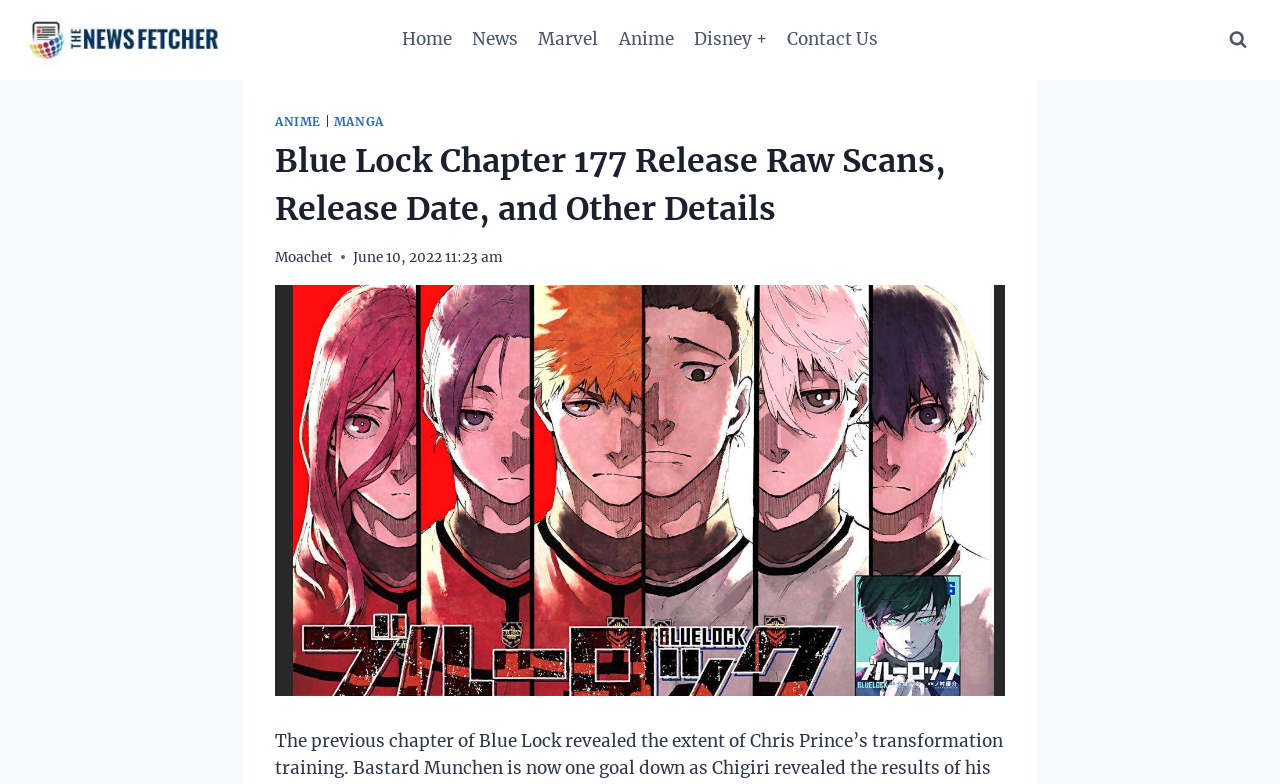Identify the bounding box of the UI element described as follows: "alt="The News Fetcher"". Provide the coordinates as four float numbers in the range of 0 to 1 [left, top, right, bottom].

[0.019, 0.015, 0.175, 0.087]